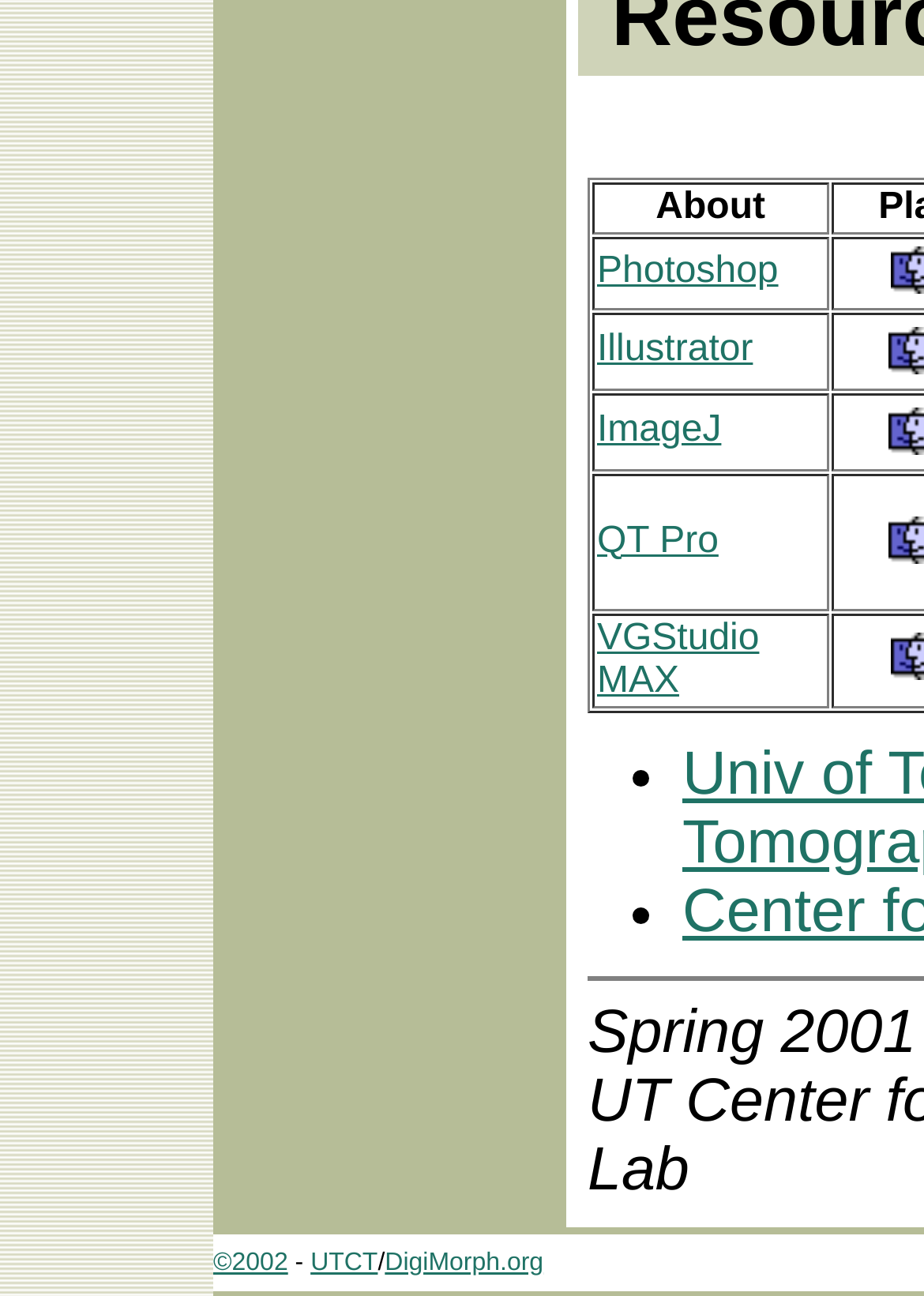Please locate the bounding box coordinates of the element's region that needs to be clicked to follow the instruction: "visit Illustrator". The bounding box coordinates should be provided as four float numbers between 0 and 1, i.e., [left, top, right, bottom].

[0.646, 0.254, 0.815, 0.285]